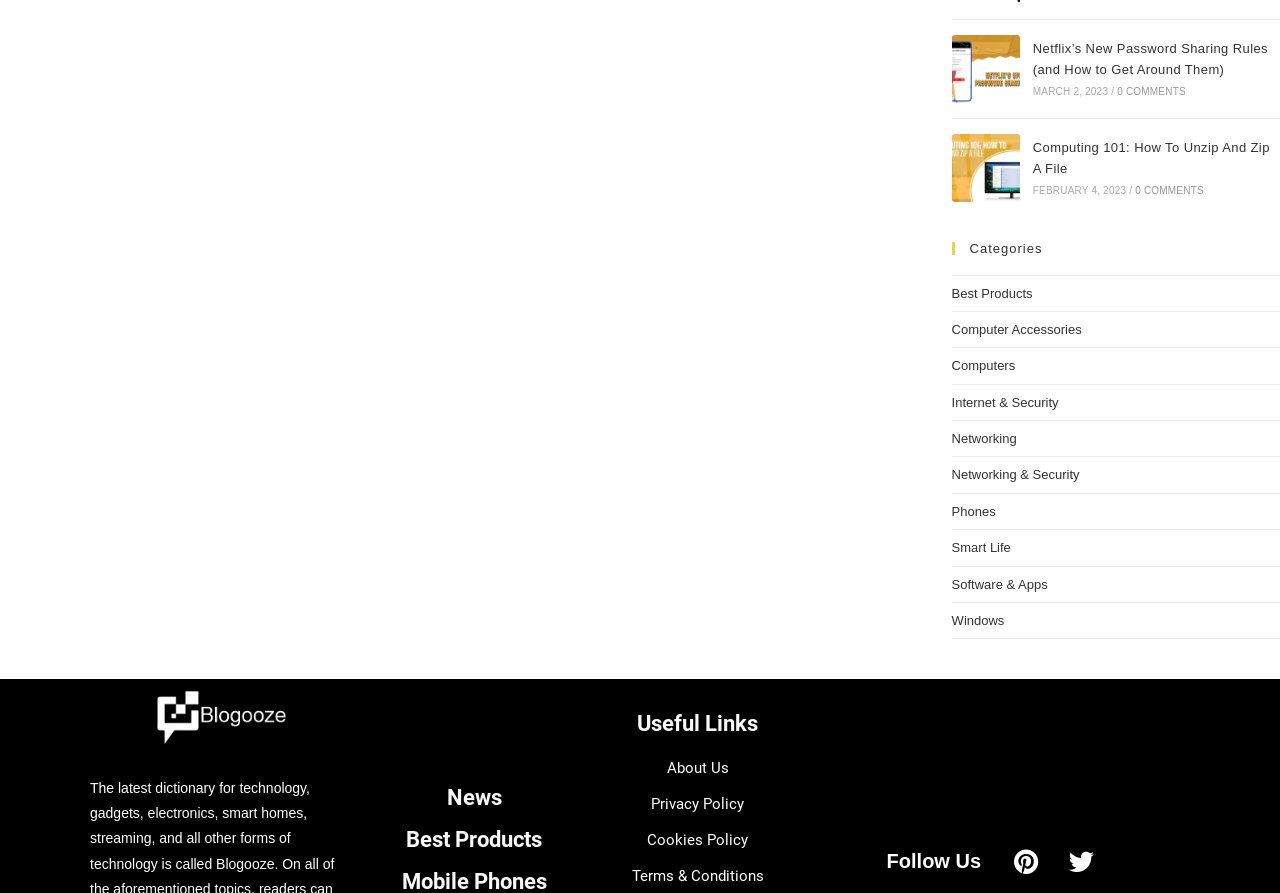Determine the bounding box coordinates of the section I need to click to execute the following instruction: "Read the 'News' section". Provide the coordinates as four float numbers between 0 and 1, i.e., [left, top, right, bottom].

[0.349, 0.879, 0.392, 0.907]